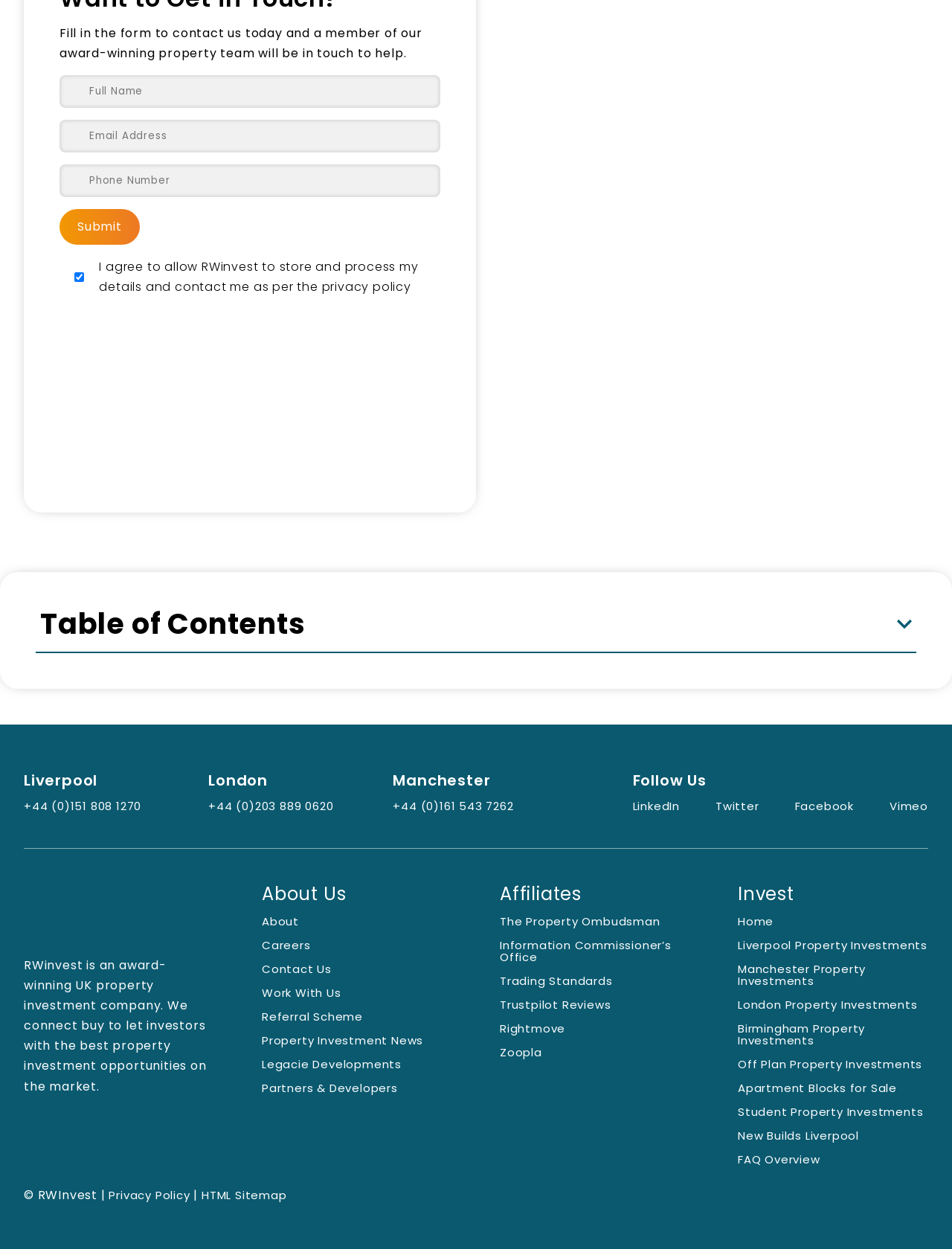Find and indicate the bounding box coordinates of the region you should select to follow the given instruction: "Fill in the contact form".

[0.062, 0.06, 0.462, 0.238]